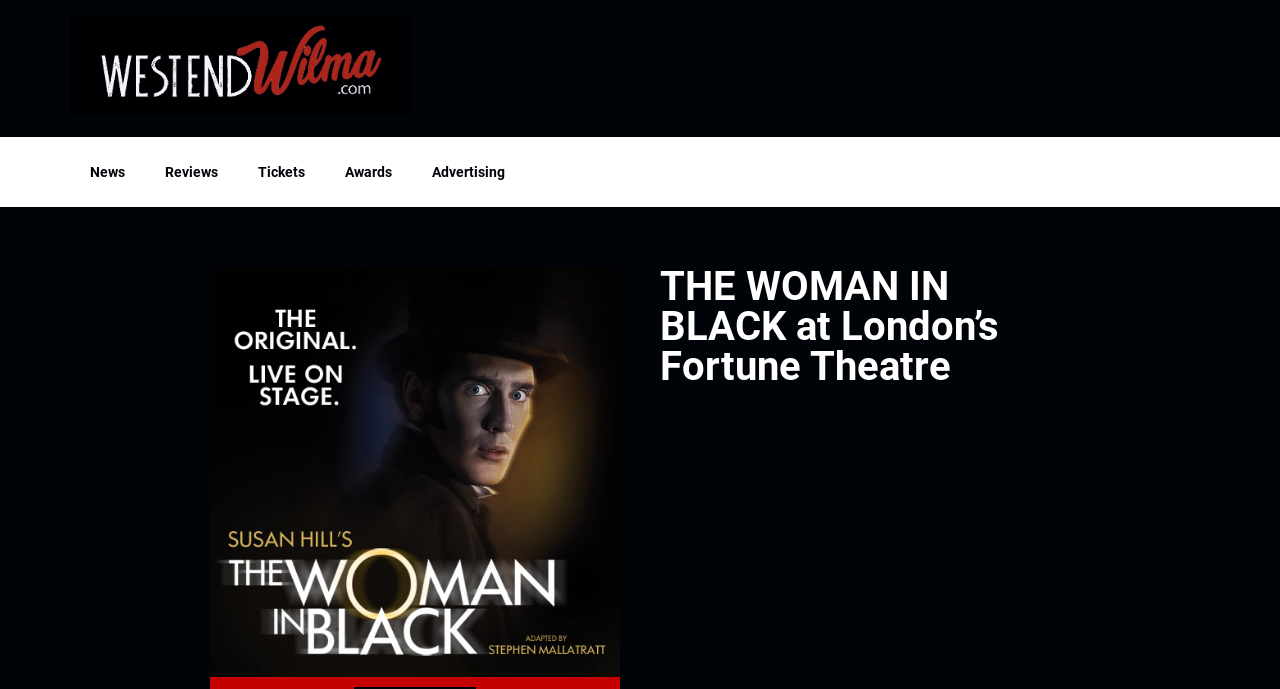How many links are there in the top navigation bar?
Using the screenshot, give a one-word or short phrase answer.

5